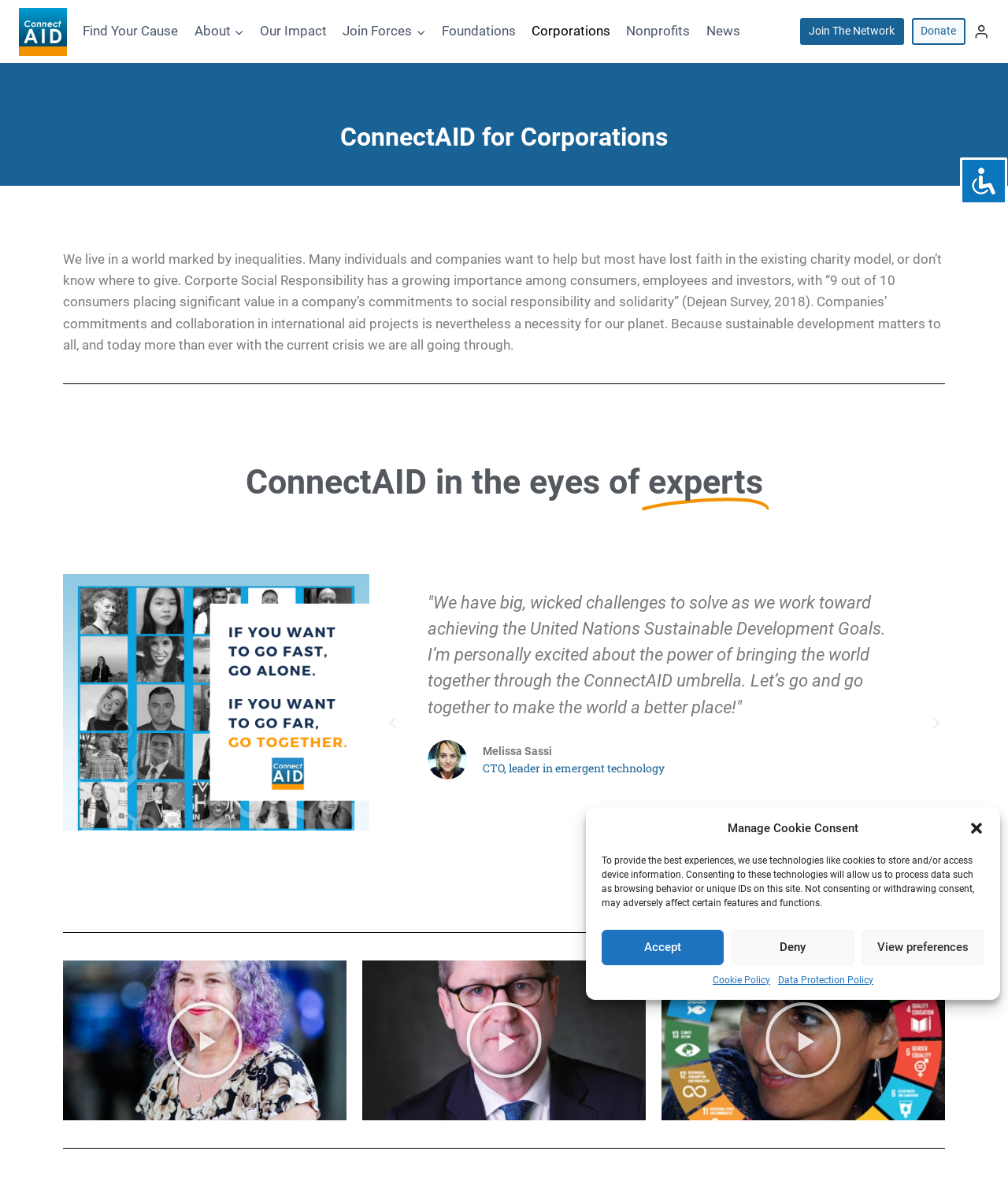Generate a comprehensive description of the webpage.

This webpage is about ConnectAID, an international solidarity network that promotes sustainable development and corporate social responsibility. At the top right corner, there is an accessibility icon button. Below it, there is a dialog box for managing cookie consent, which includes a close button, a description of the cookie policy, and buttons to accept, deny, or view preferences. There are also links to the cookie policy and data protection policy.

On the top left, there is a logo of ConnectAID, and a primary navigation menu with links to "Find Your Cause", "About", "Our Impact", "Join Forces", "Foundations", "Corporations", "Nonprofits", and "News". Some of these links have expandable child menus.

In the main content area, there is a heading "ConnectAID for Corporations" followed by several paragraphs of text describing the importance of corporate social responsibility and sustainable development. Below this, there is a heading "ConnectAID in the eyes of experts" with an image and a quote from an expert, Helene Li, General Manager of Fintech Association of Hong Kong. There is also an image of Michael Hull.

On the right side, there are buttons to join the network, donate, and access an account. There is also an image of an account icon.

At the bottom, there are buttons to navigate through slides, including "Go to slide 1" to "Go to slide 5", as well as previous and next slide buttons. There are also three buttons to play videos.